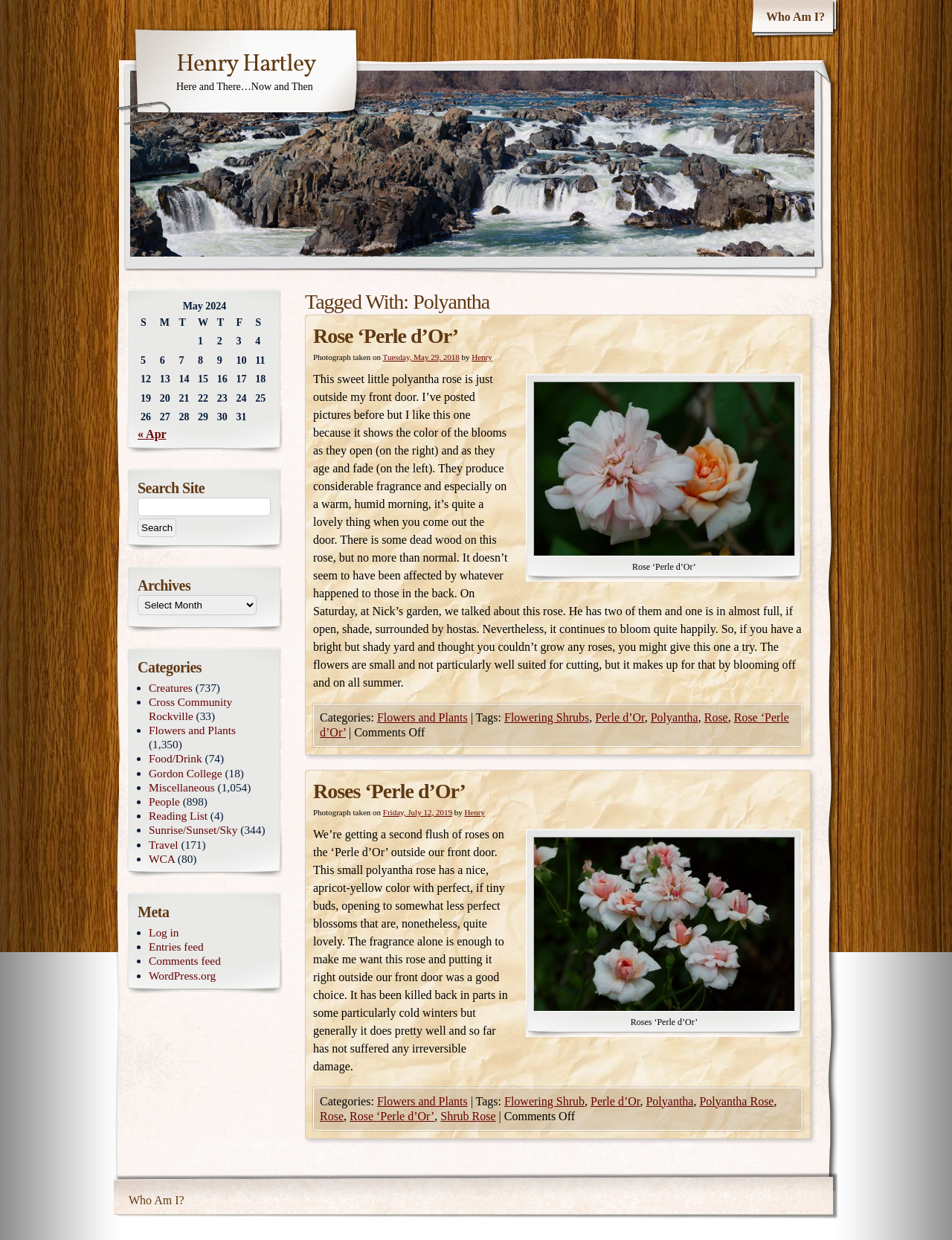Determine the bounding box coordinates of the region that needs to be clicked to achieve the task: "Click on 'Henry Hartley' link".

[0.185, 0.039, 0.332, 0.065]